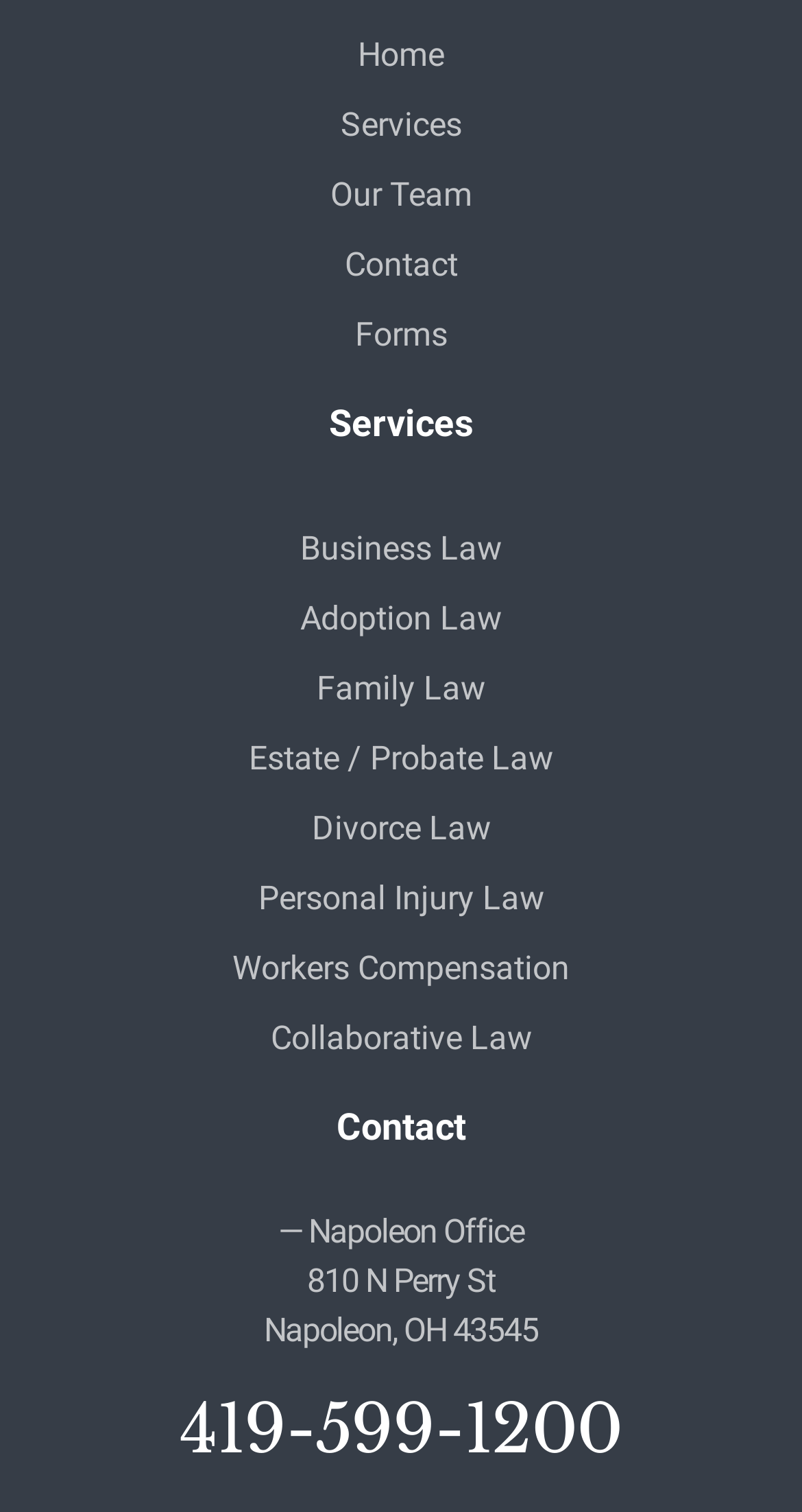What is the city of the Napoleon office? Please answer the question using a single word or phrase based on the image.

Napoleon